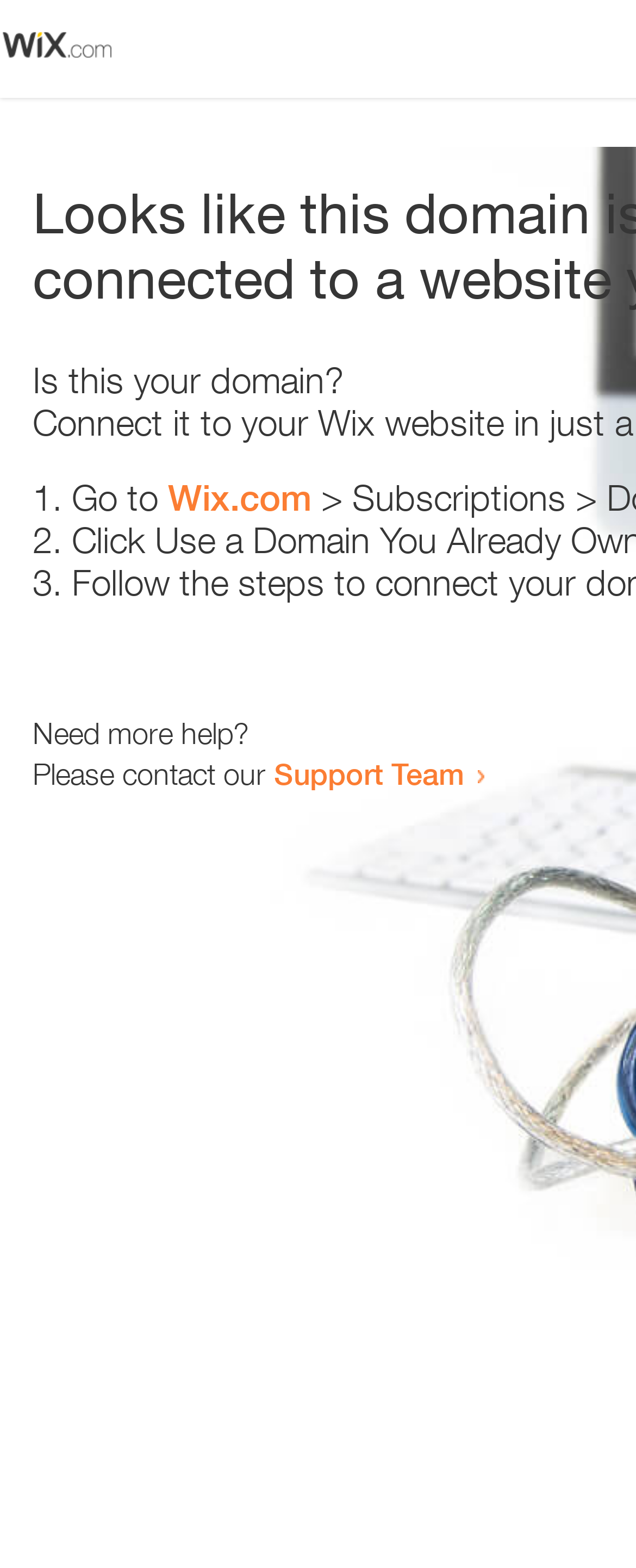Write a detailed summary of the webpage, including text, images, and layout.

The webpage appears to be an error page with a prominent image at the top left corner. Below the image, there is a question "Is this your domain?" in a relatively large font size. 

To the right of the question, there is a numbered list with three items. The first item starts with "1." and suggests going to "Wix.com". The second item starts with "2." and the third item starts with "3.", but their descriptions are not provided. 

Below the list, there is a section that offers help. It starts with the question "Need more help?" and provides a contact option to reach out to the "Support Team" through a link.